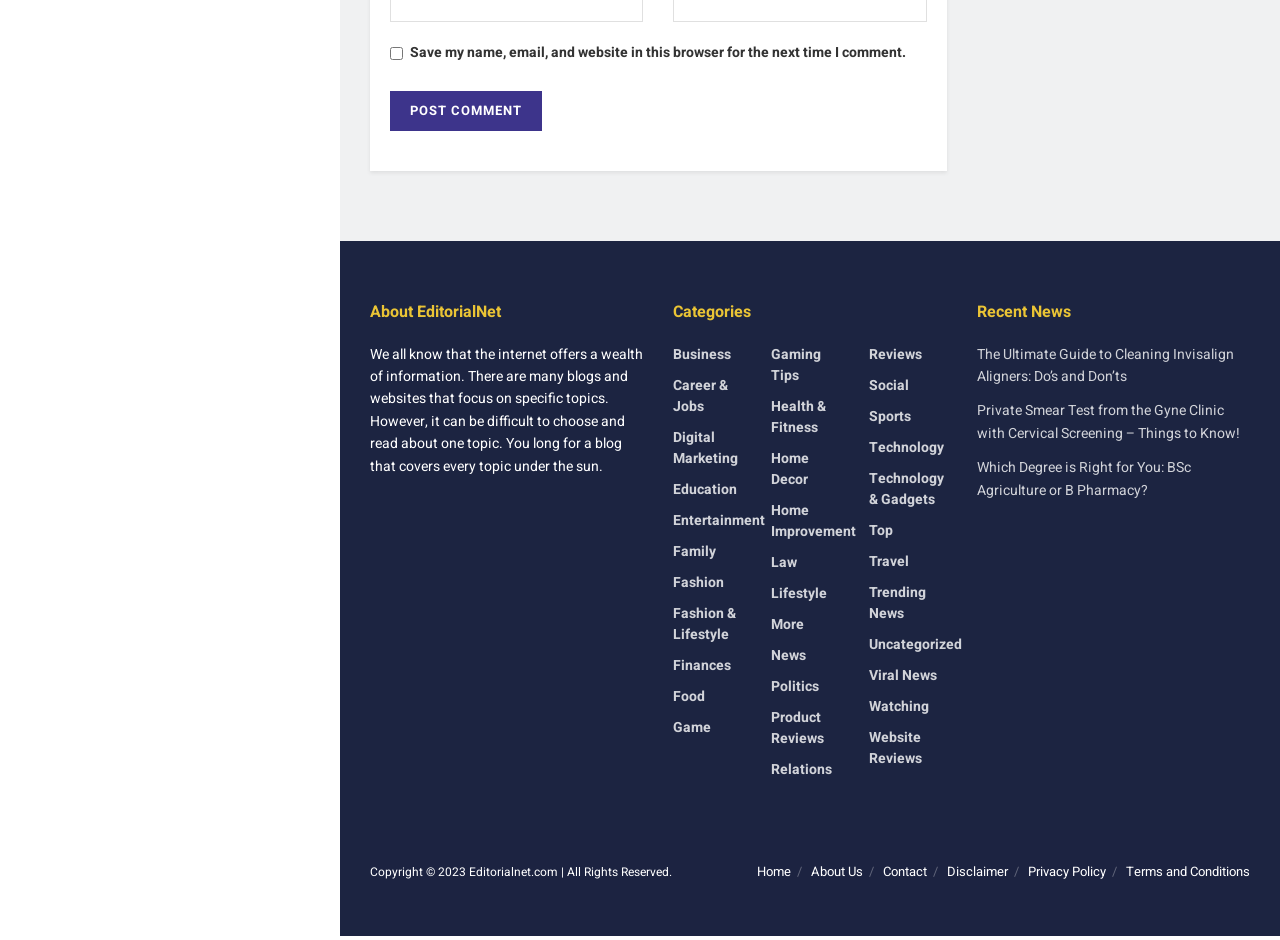What categories are available on this website?
Refer to the image and give a detailed answer to the question.

The webpage has a section labeled 'Categories' which contains multiple links to different categories such as Business, Career & Jobs, Digital Marketing, and many more. This indicates that the website covers a wide range of topics and has multiple categories available.